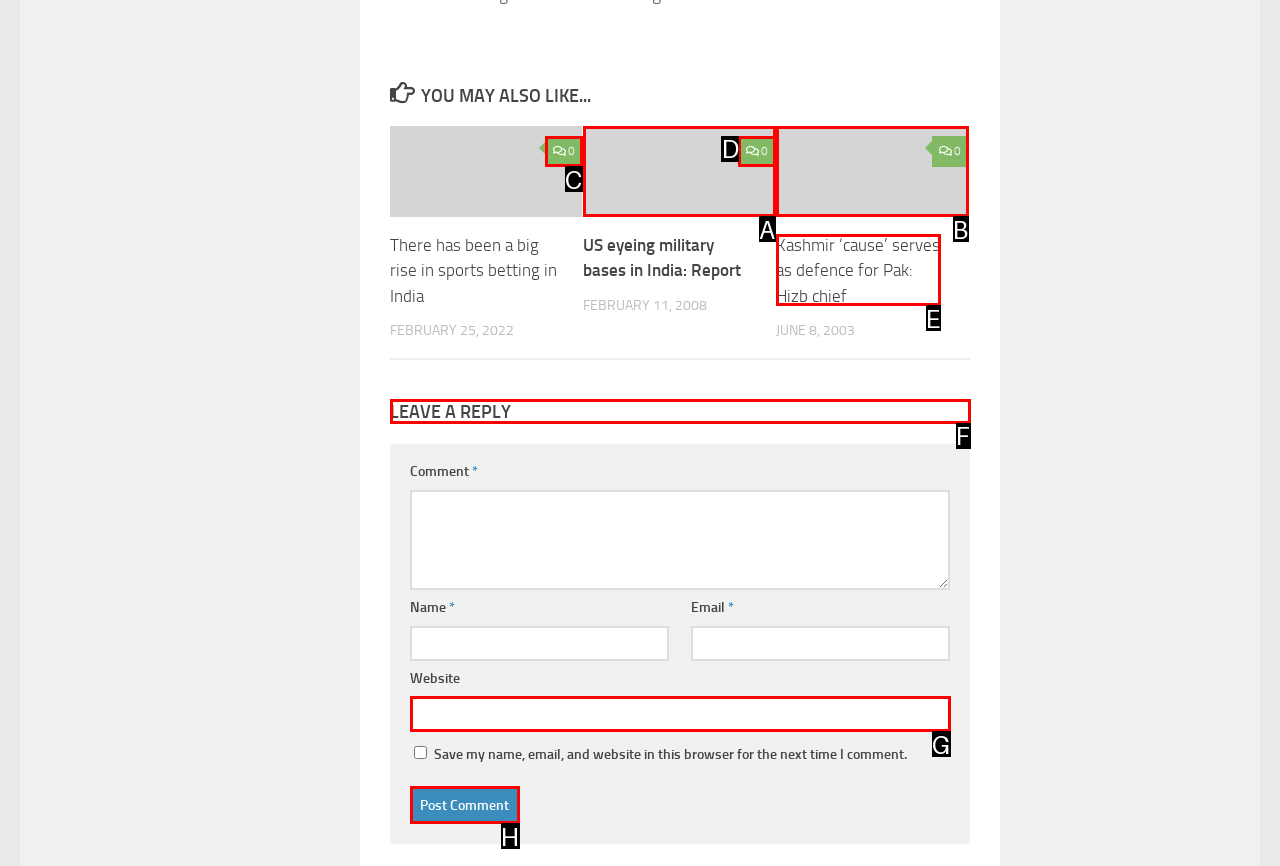For the instruction: Leave a reply, which HTML element should be clicked?
Respond with the letter of the appropriate option from the choices given.

F